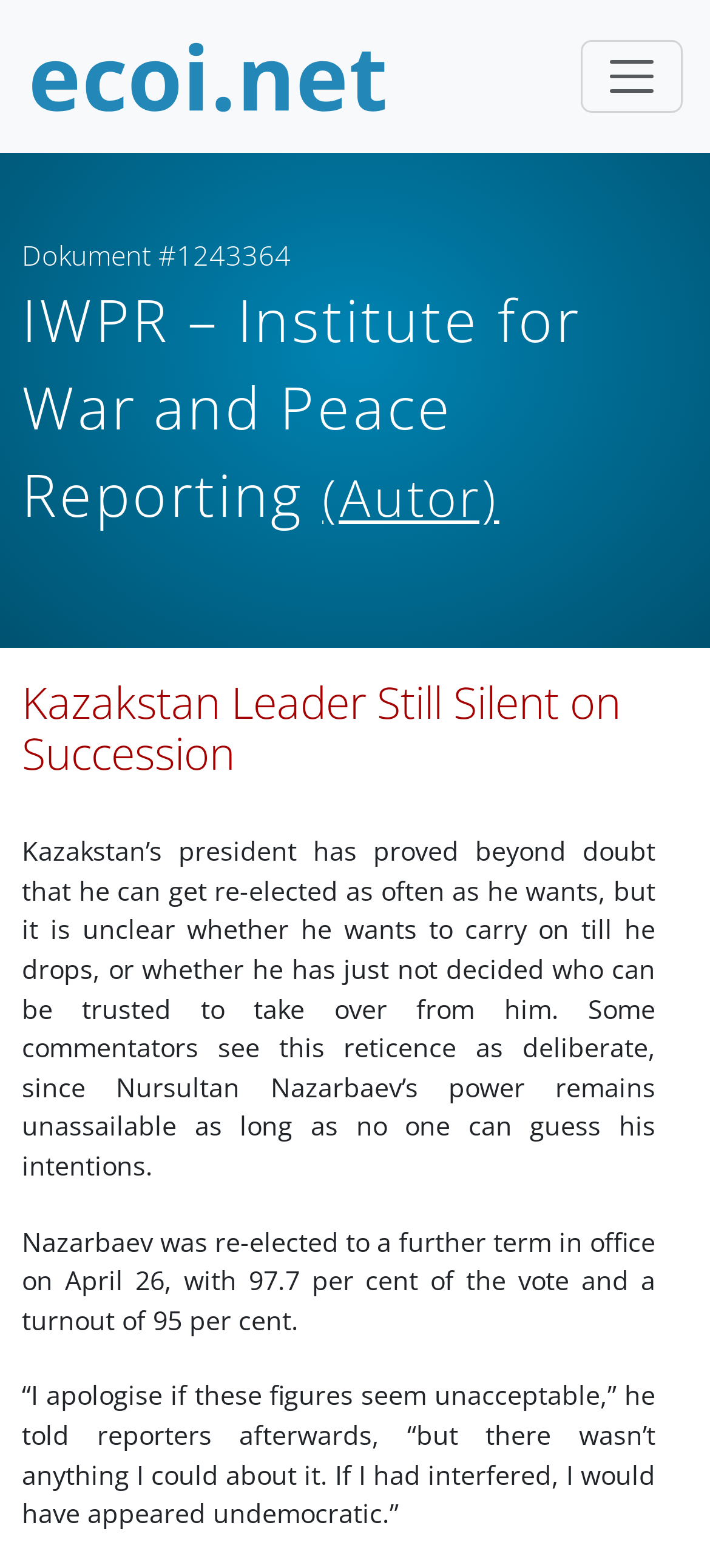What is the turnout percentage in the election?
Using the information from the image, answer the question thoroughly.

The answer can be found in the text 'Nazarbaev was re-elected to a further term in office on April 26, with 97.7 per cent of the vote and a turnout of 95 per cent.' where the election result is mentioned.